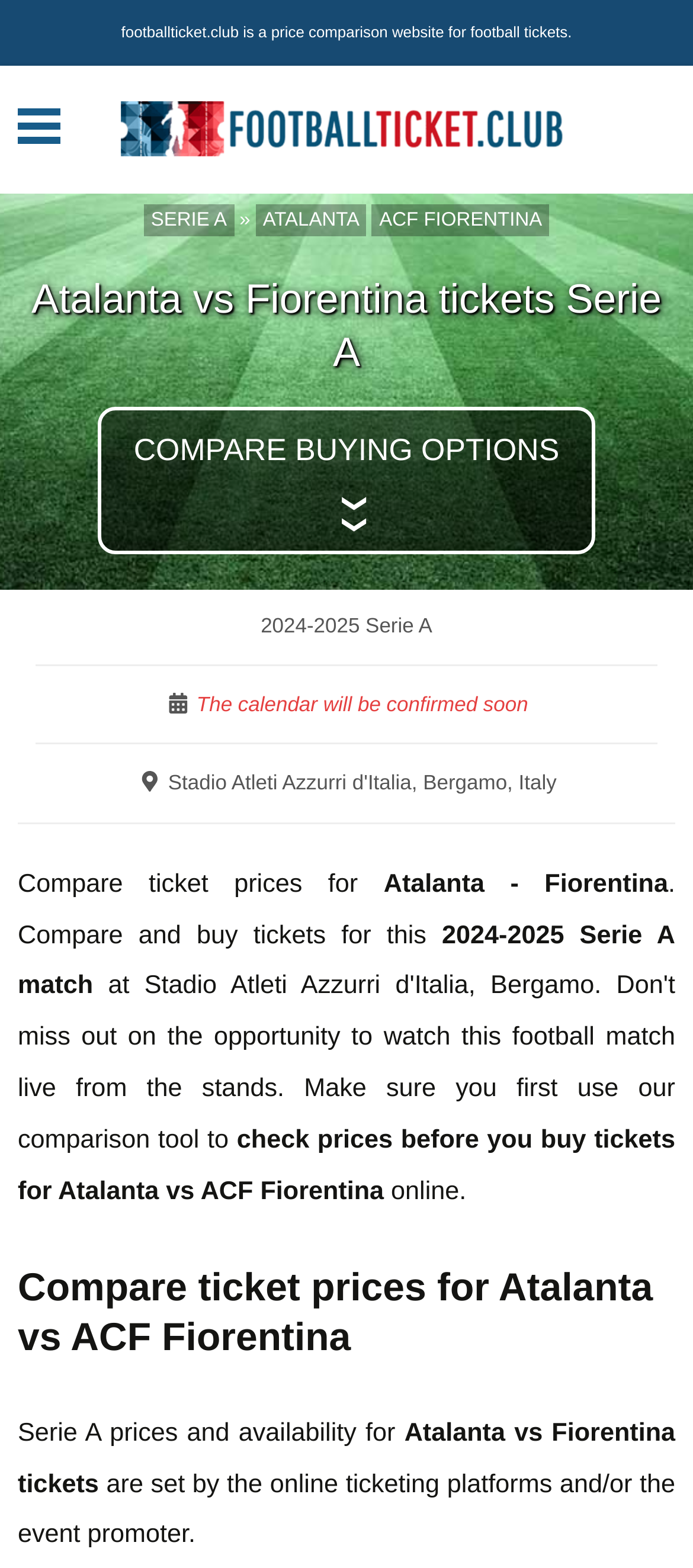What is the league of the match?
Please give a detailed and thorough answer to the question, covering all relevant points.

The webpage mentions 'Serie A' multiple times, indicating that the match between Atalanta and ACF Fiorentina is part of the Serie A league.